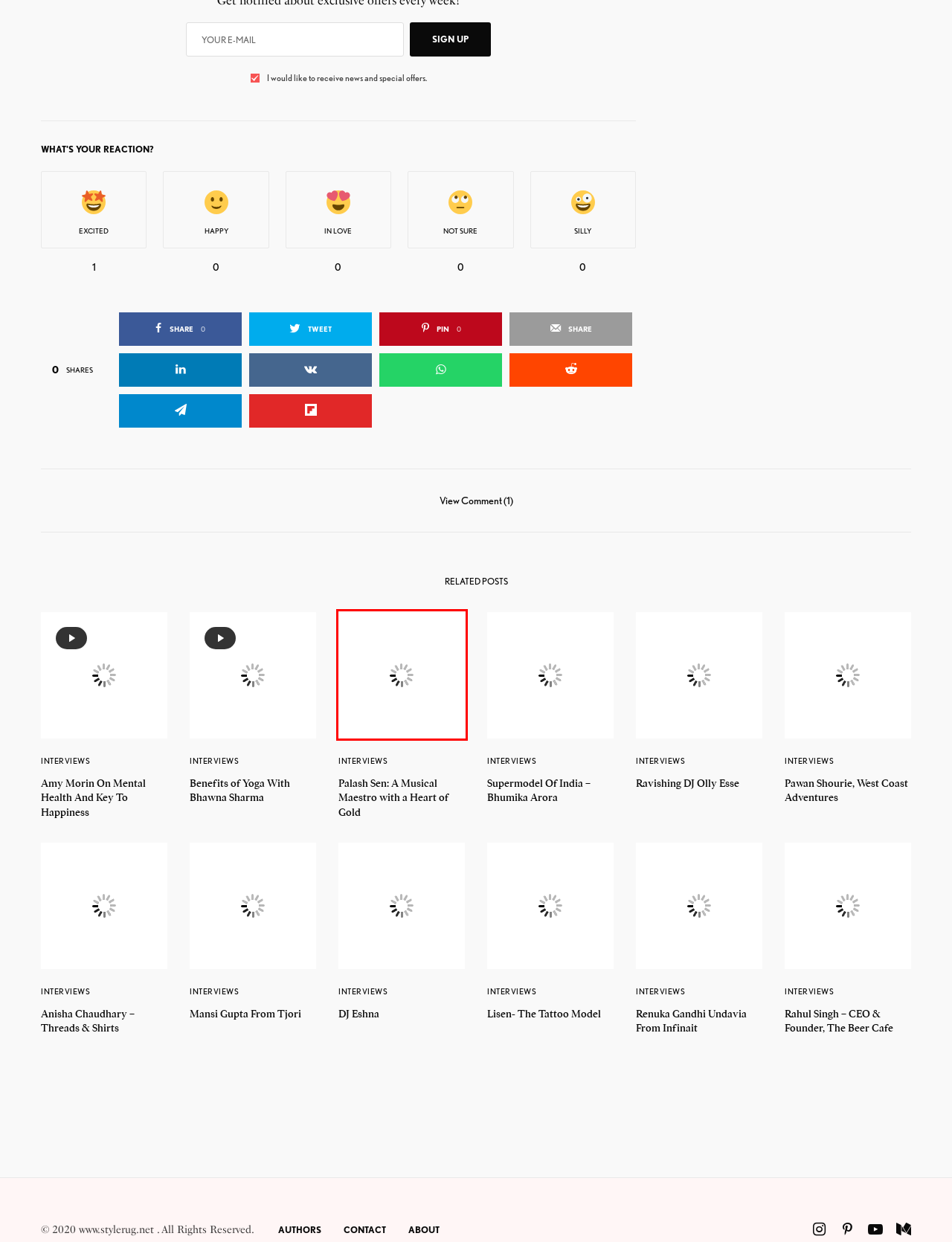Look at the screenshot of a webpage that includes a red bounding box around a UI element. Select the most appropriate webpage description that matches the page seen after clicking the highlighted element. Here are the candidates:
A. Amy Morin On Mental Health And Key To Happiness
B. Renuka Gandhi Undavia From Infinait
C. Anisha Chaudhary - Threads & Shirts
D. Benefits of Yoga With Bhawna Sharma - StyleRug
E. Automobile News
F. Pawan Shourie, West Coast Adventures
G. Palash Sen: A Musical Maestro with a Heart of Gold
H. Interviews Archives - StyleRug

G